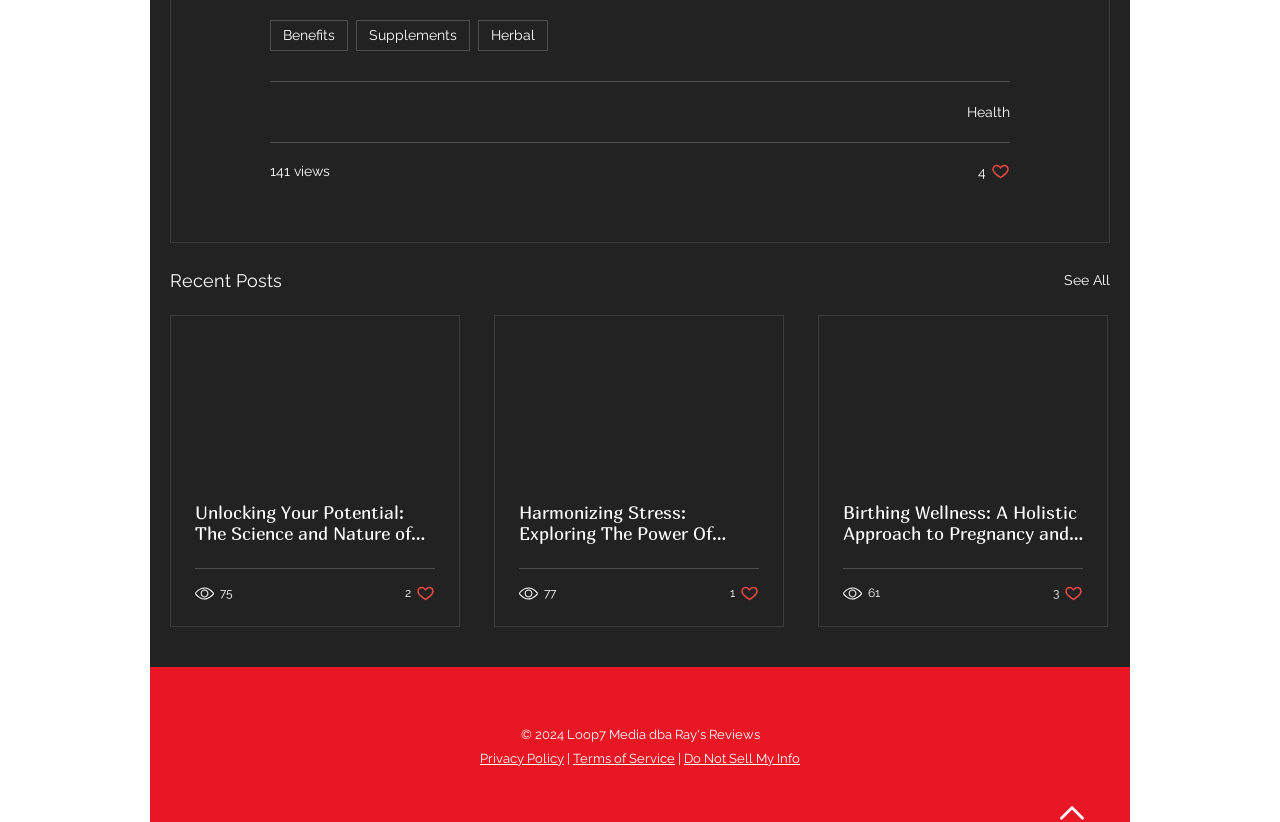Please locate the bounding box coordinates for the element that should be clicked to achieve the following instruction: "Click on the 'Benefits' link". Ensure the coordinates are given as four float numbers between 0 and 1, i.e., [left, top, right, bottom].

[0.211, 0.024, 0.272, 0.062]